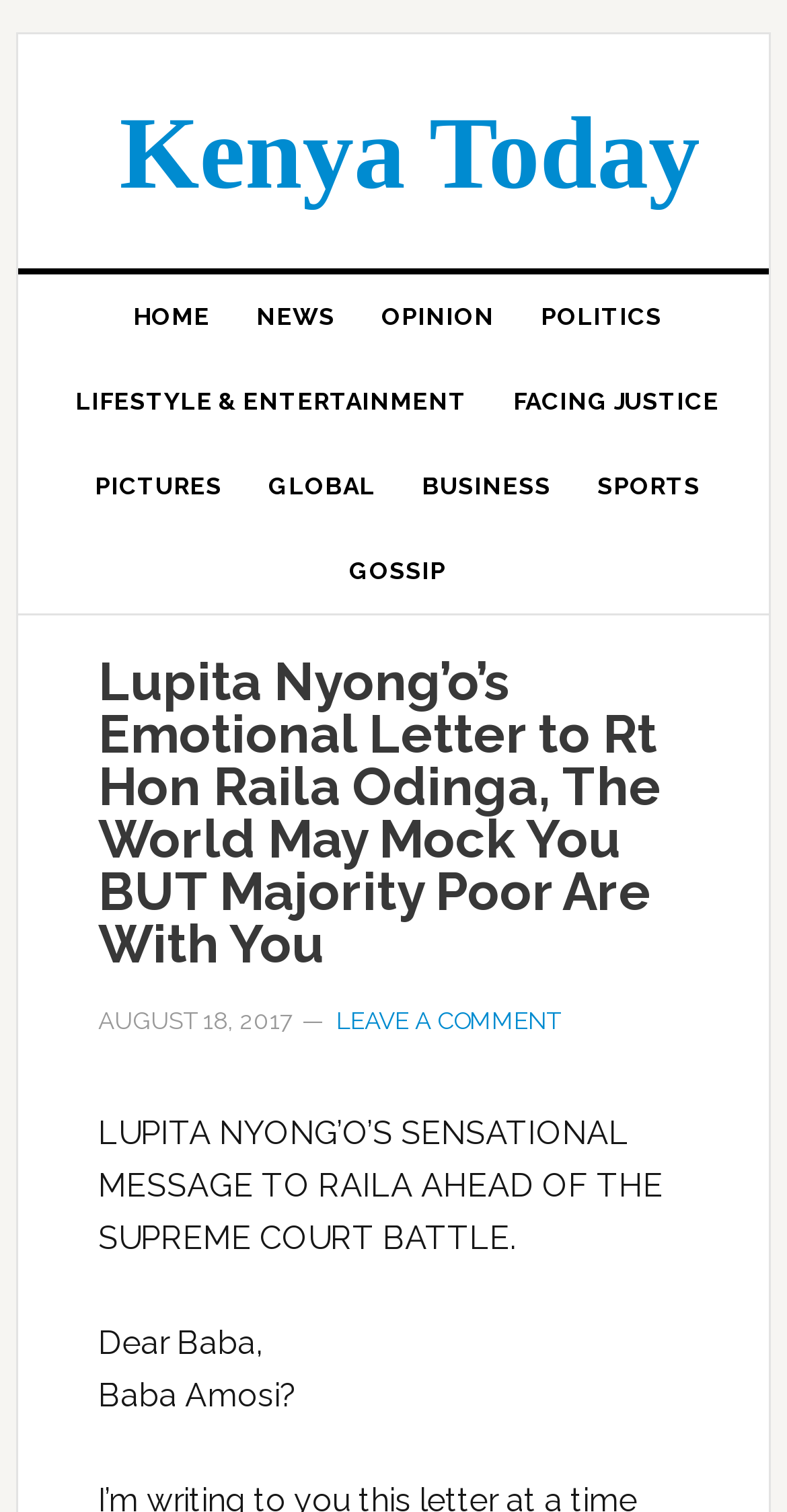Please provide a brief answer to the question using only one word or phrase: 
What is the first sentence of the article?

Dear Baba,